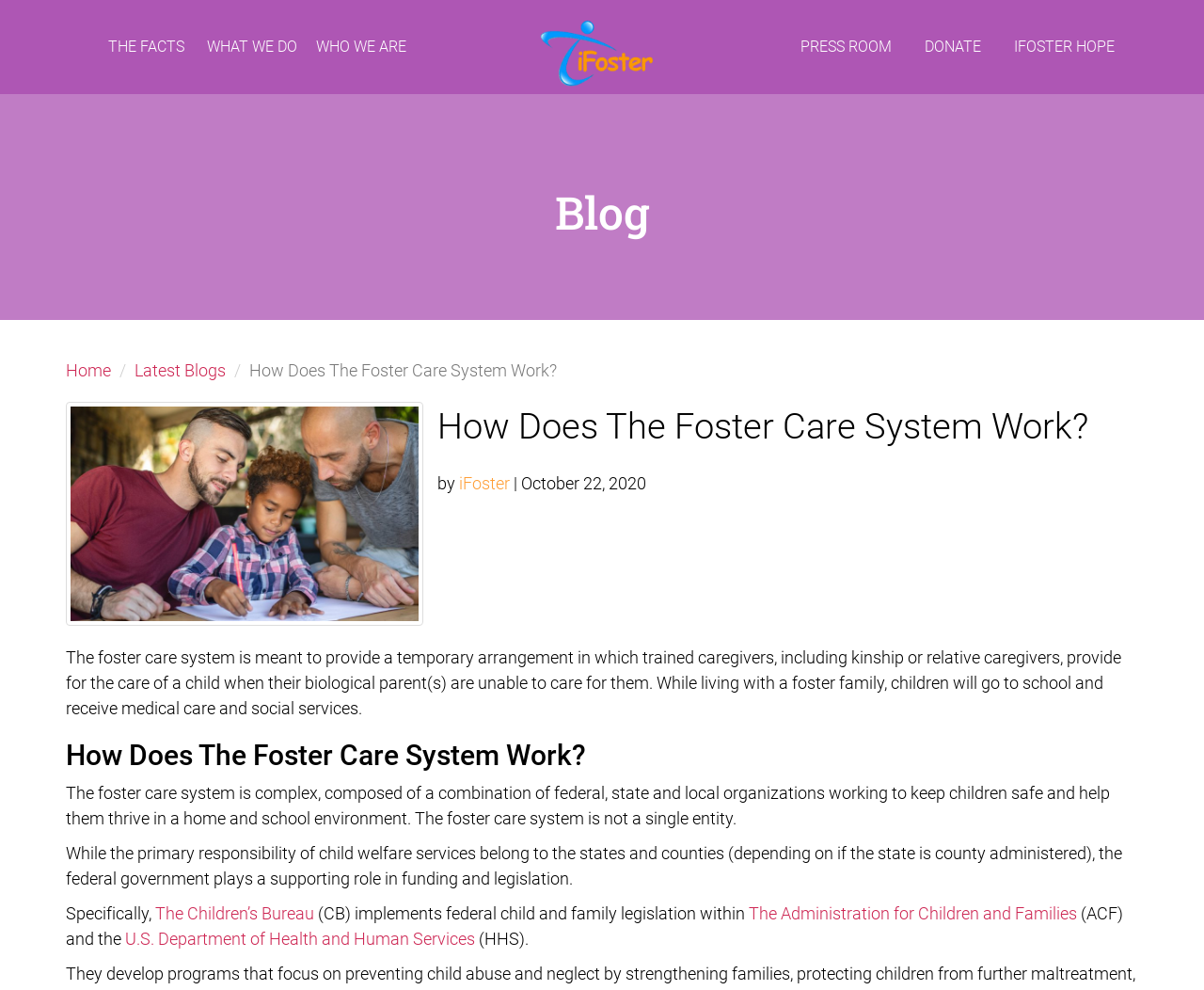What is the composition of the foster care system? Examine the screenshot and reply using just one word or a brief phrase.

Federal, state, and local organizations